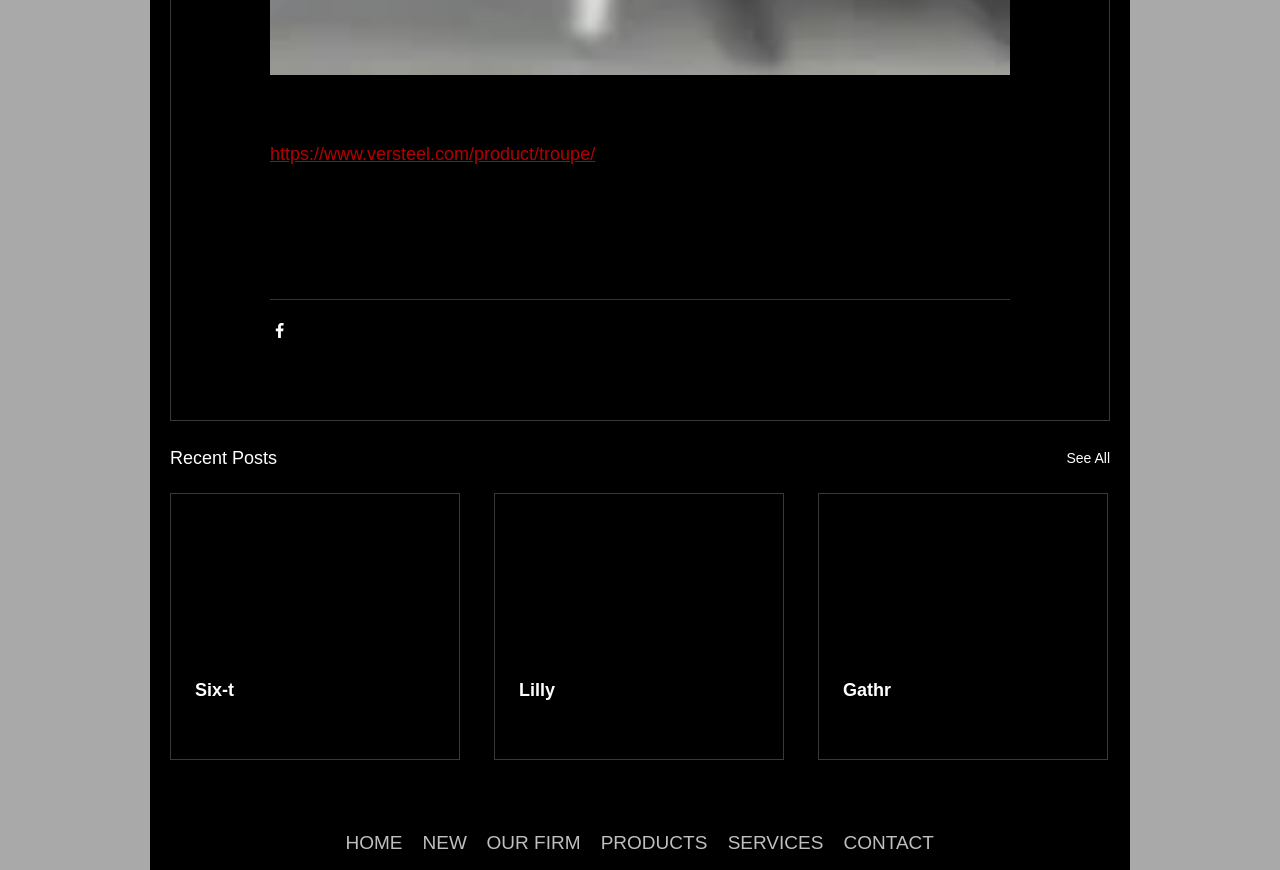What is the position of the 'Recent Posts' heading?
Provide an in-depth answer to the question, covering all aspects.

I analyzed the bounding box coordinates of the 'Recent Posts' heading element with ID 248, which are [0.133, 0.511, 0.216, 0.544]. The y1 coordinate (0.511) is relatively small, indicating that the element is located near the top of the webpage. The x1 coordinate (0.133) is also relatively small, indicating that the element is located near the left side of the webpage. Therefore, the 'Recent Posts' heading is positioned at the top-left of the webpage.